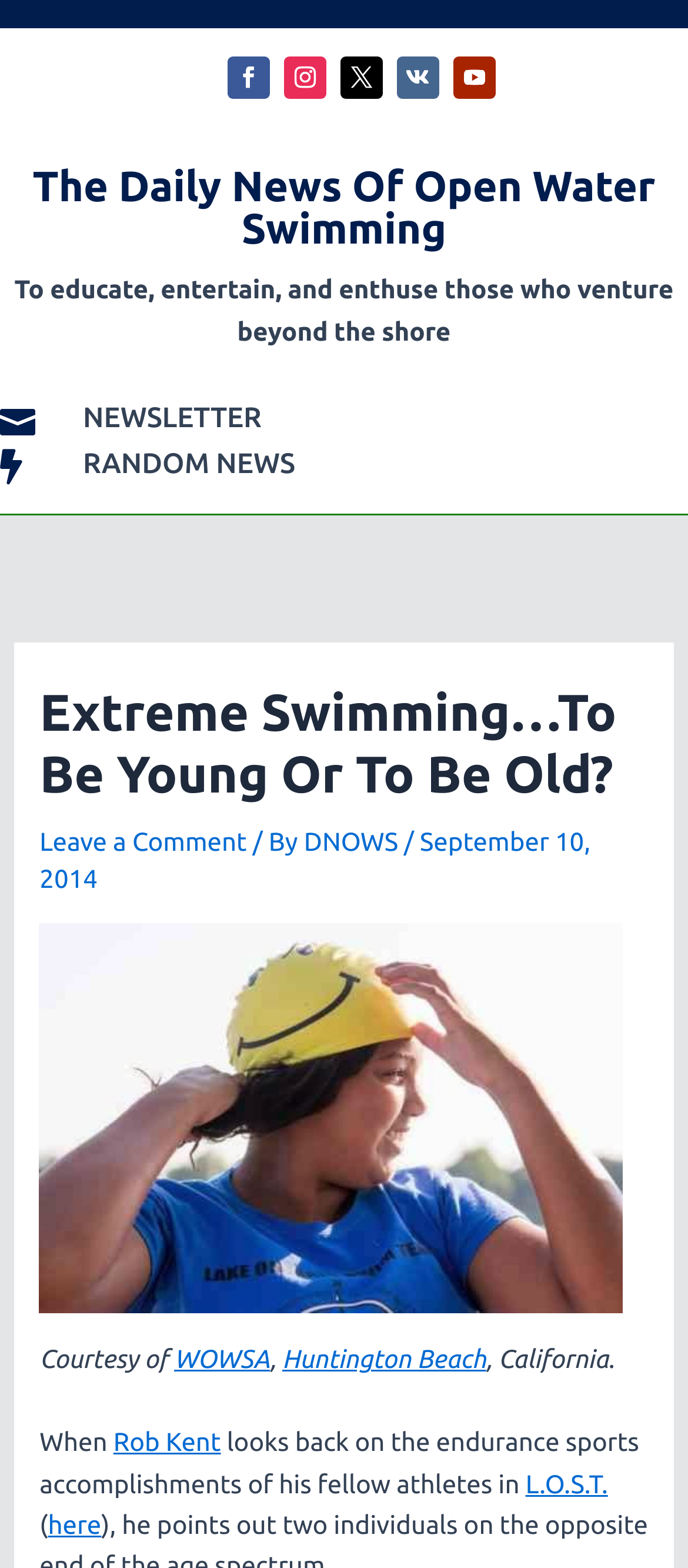Answer the question below with a single word or a brief phrase: 
What is the location mentioned in the article?

Huntington Beach, California